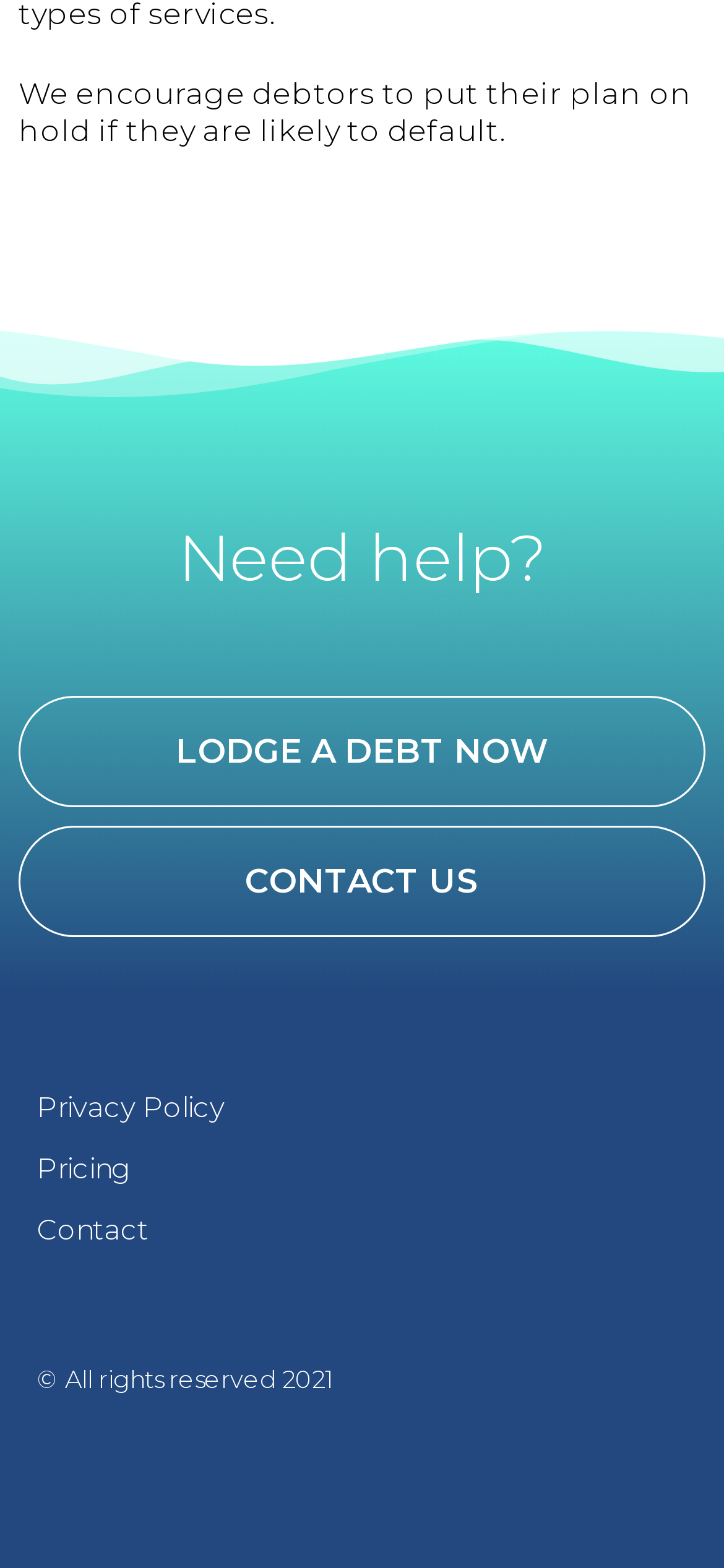Locate the bounding box coordinates of the UI element described by: "Lodge a debt now". The bounding box coordinates should consist of four float numbers between 0 and 1, i.e., [left, top, right, bottom].

[0.026, 0.444, 0.974, 0.515]